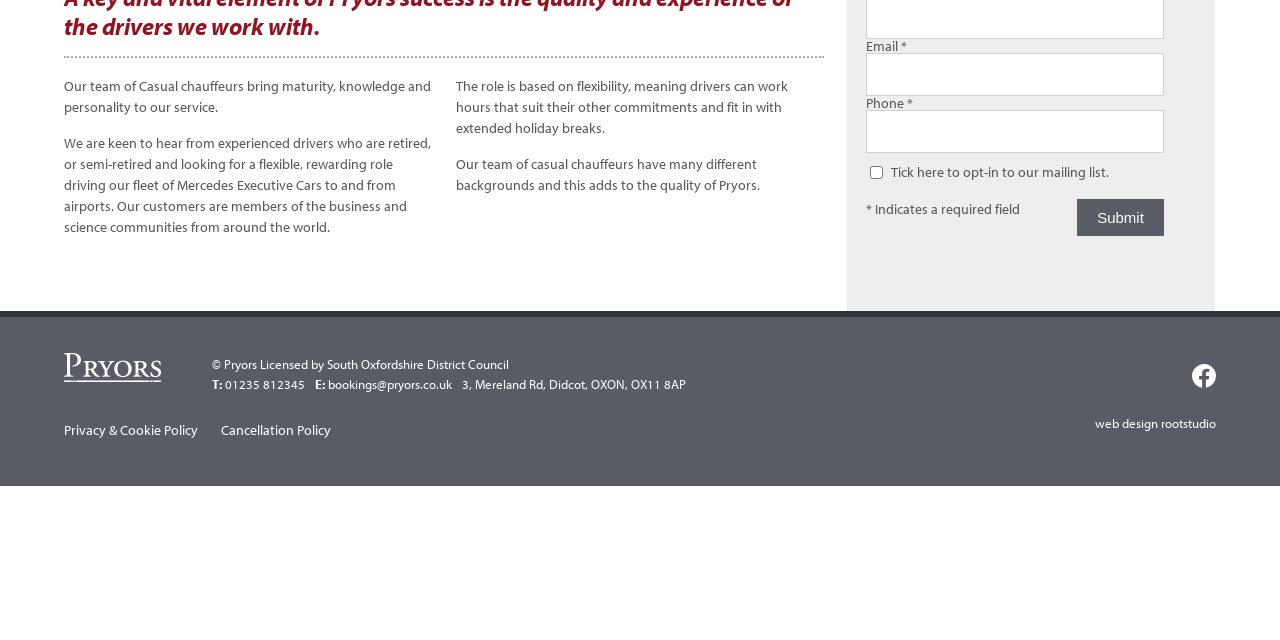Identify the bounding box of the HTML element described as: "web design rootstudio".

[0.855, 0.649, 0.95, 0.674]